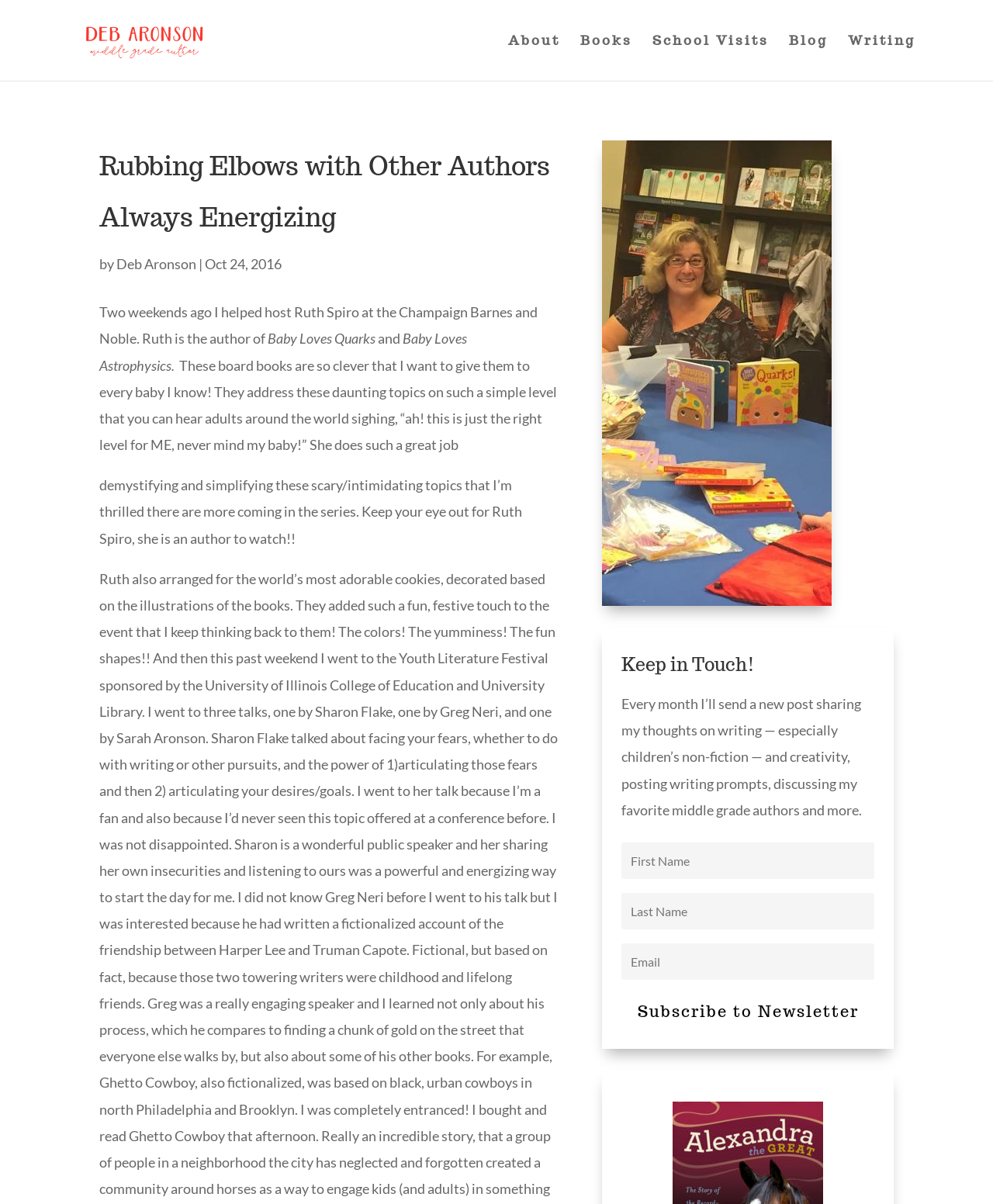Can you find the bounding box coordinates for the UI element given this description: "Deb Aronson"? Provide the coordinates as four float numbers between 0 and 1: [left, top, right, bottom].

[0.117, 0.212, 0.198, 0.226]